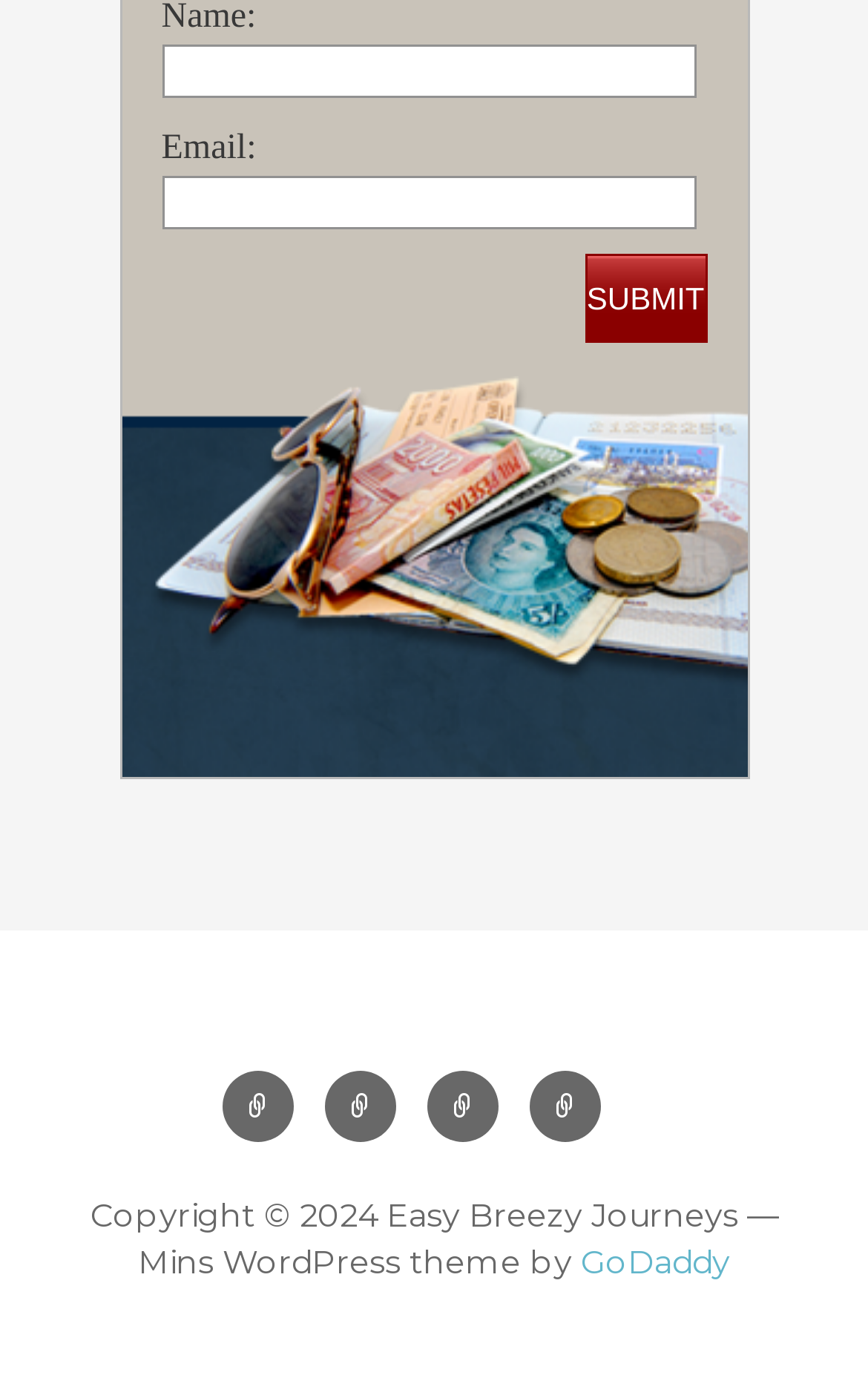Locate the bounding box coordinates of the element's region that should be clicked to carry out the following instruction: "Check the copyright information". The coordinates need to be four float numbers between 0 and 1, i.e., [left, top, right, bottom].

[0.104, 0.867, 0.896, 0.931]